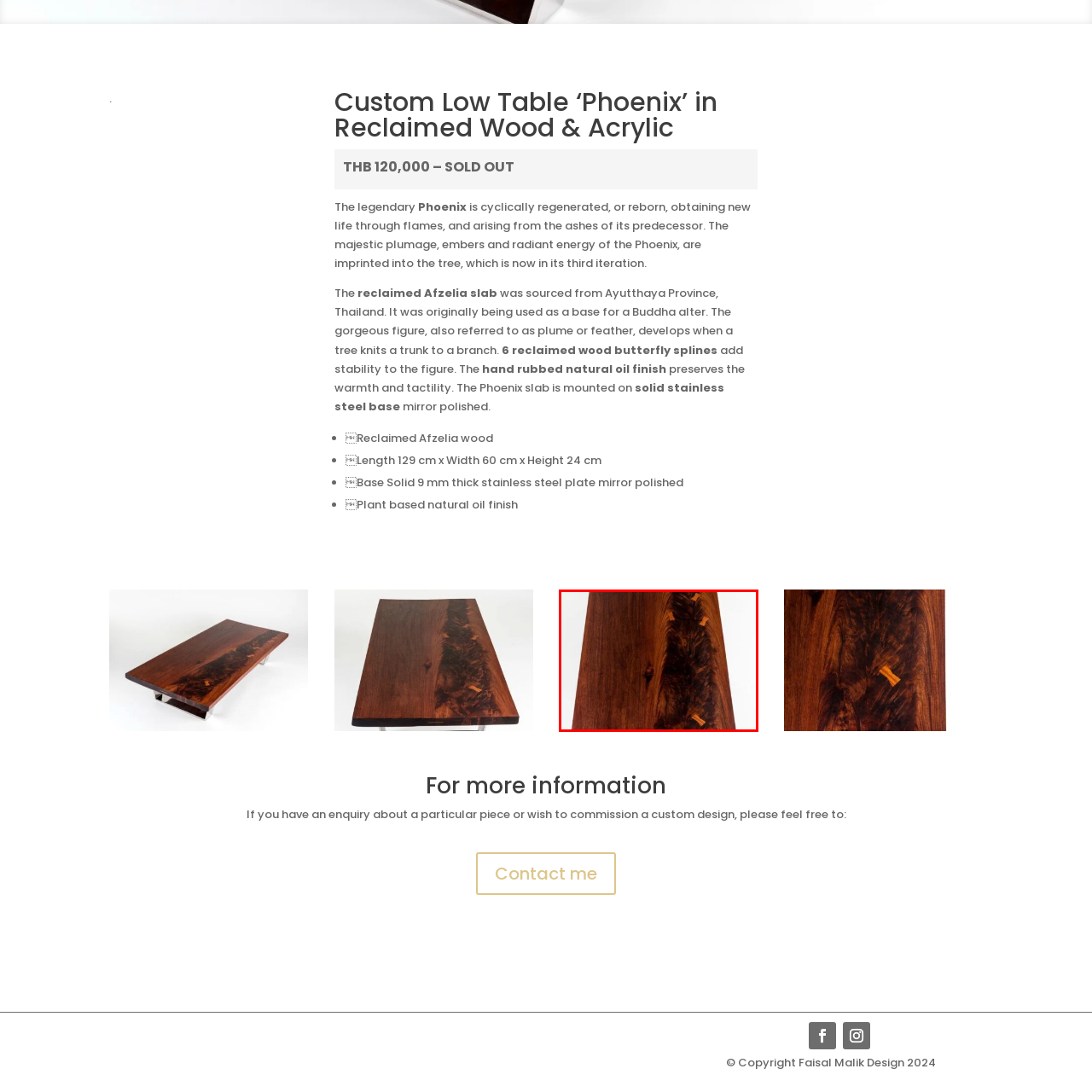Notice the image within the red frame, What is the finish used on the wood?
 Your response should be a single word or phrase.

Plant-based natural oil finish